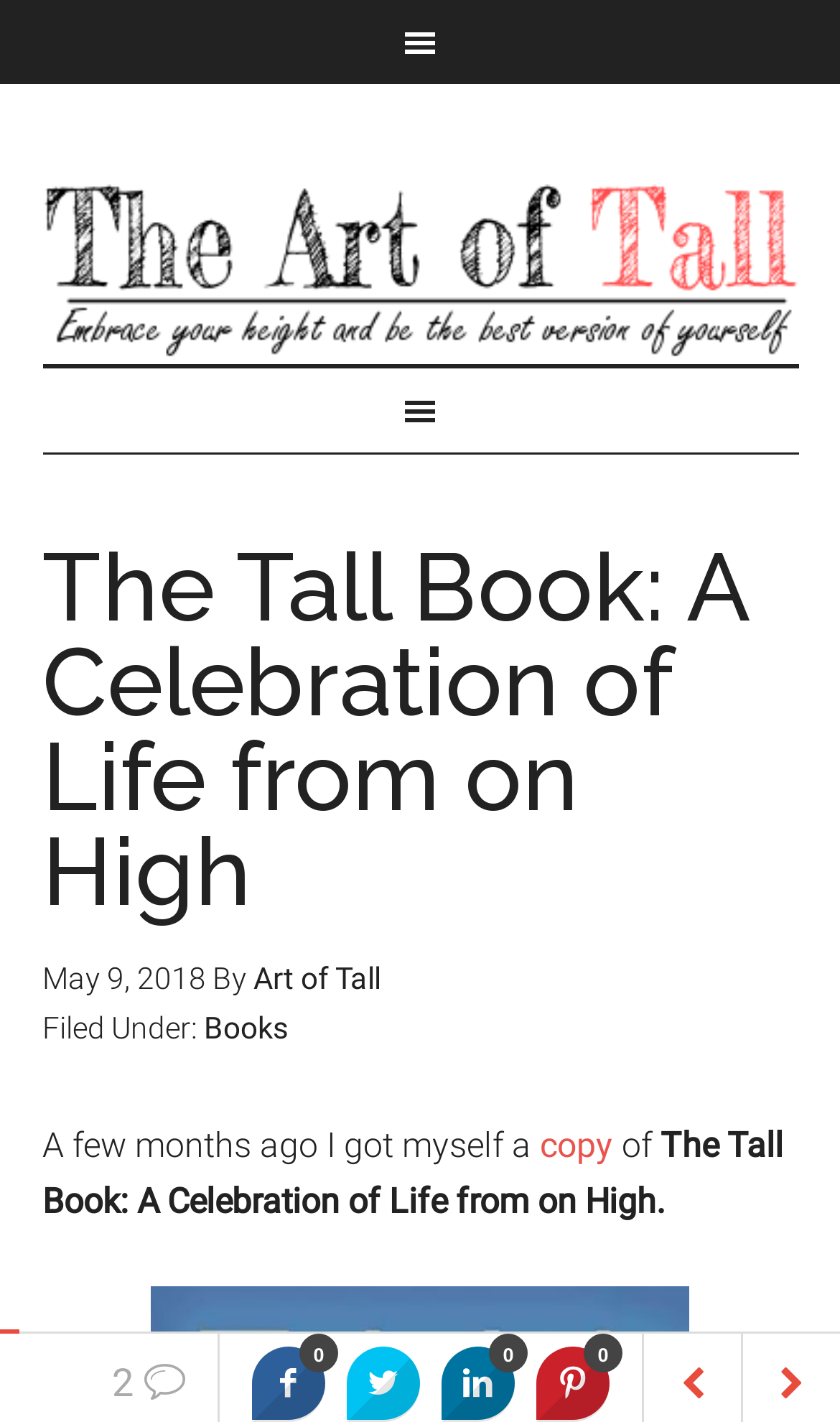Please find the bounding box coordinates (top-left x, top-left y, bottom-right x, bottom-right y) in the screenshot for the UI element described as follows: The Art of Tall

[0.05, 0.12, 0.95, 0.256]